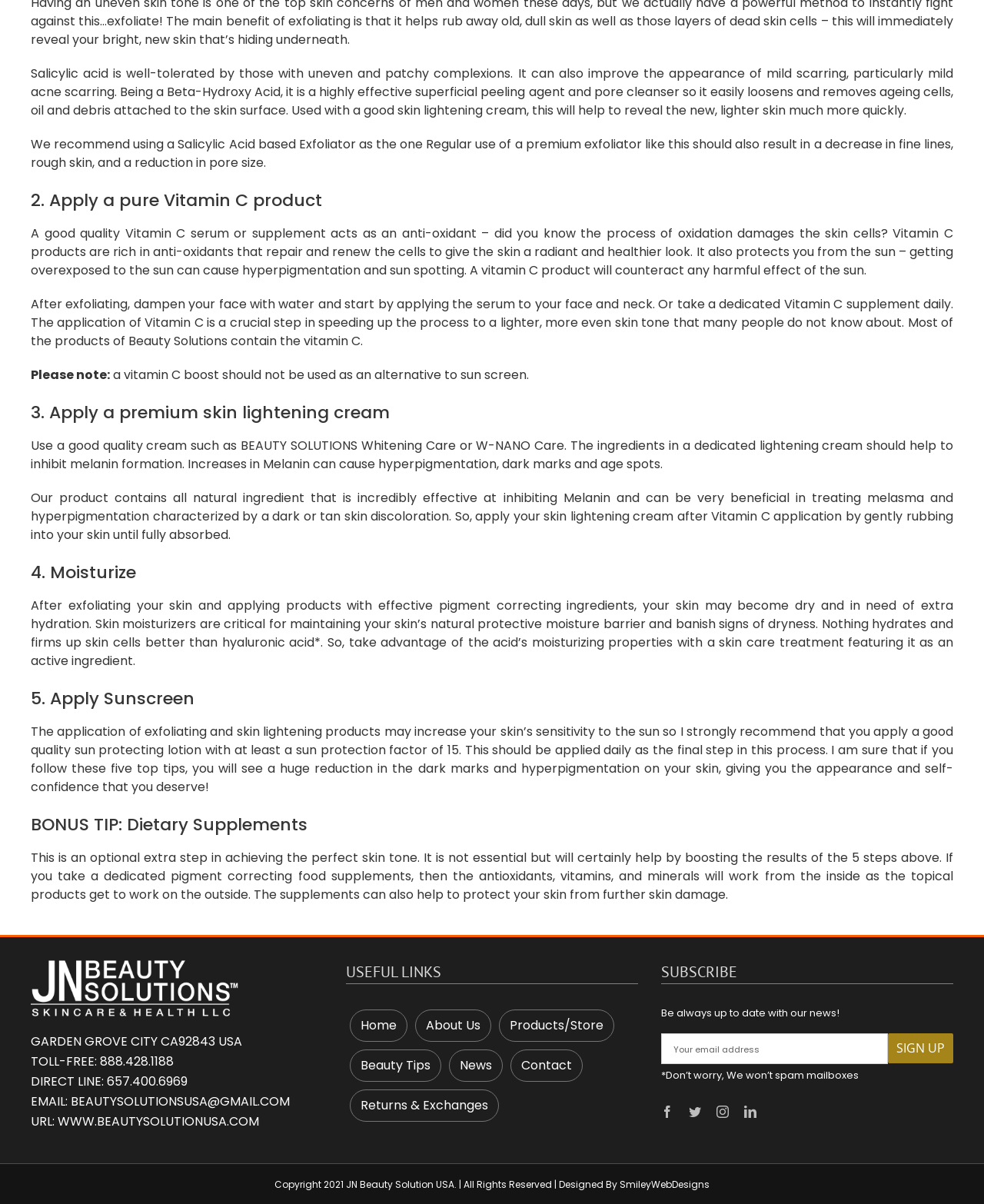Identify the bounding box coordinates of the HTML element based on this description: "value="SIGN UP"".

[0.902, 0.858, 0.969, 0.883]